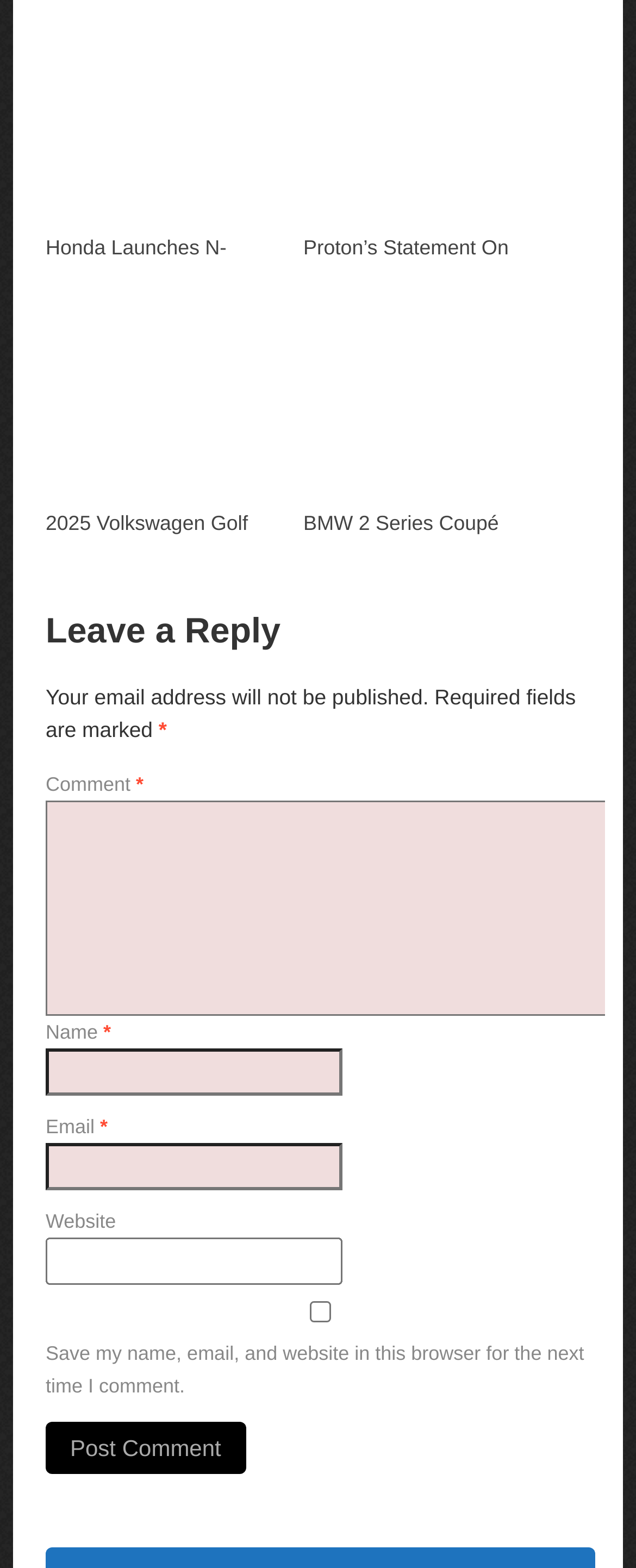Please determine the bounding box coordinates of the section I need to click to accomplish this instruction: "Post a comment".

[0.072, 0.906, 0.386, 0.94]